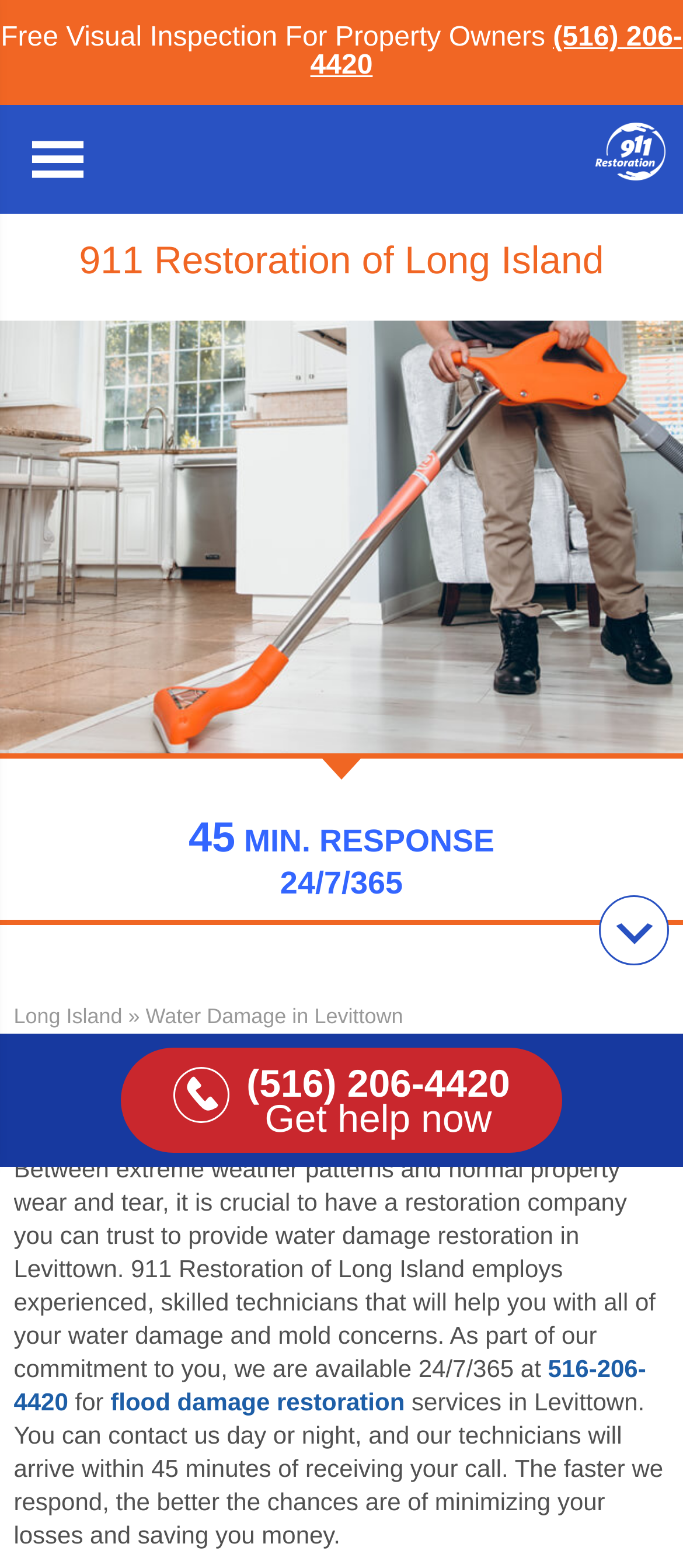What is the response time of 911 Restoration of Long Island?
From the screenshot, provide a brief answer in one word or phrase.

45 minutes